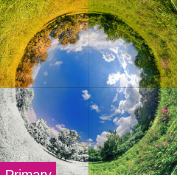Answer the question briefly using a single word or phrase: 
What is the purpose of this visual representation?

Educational